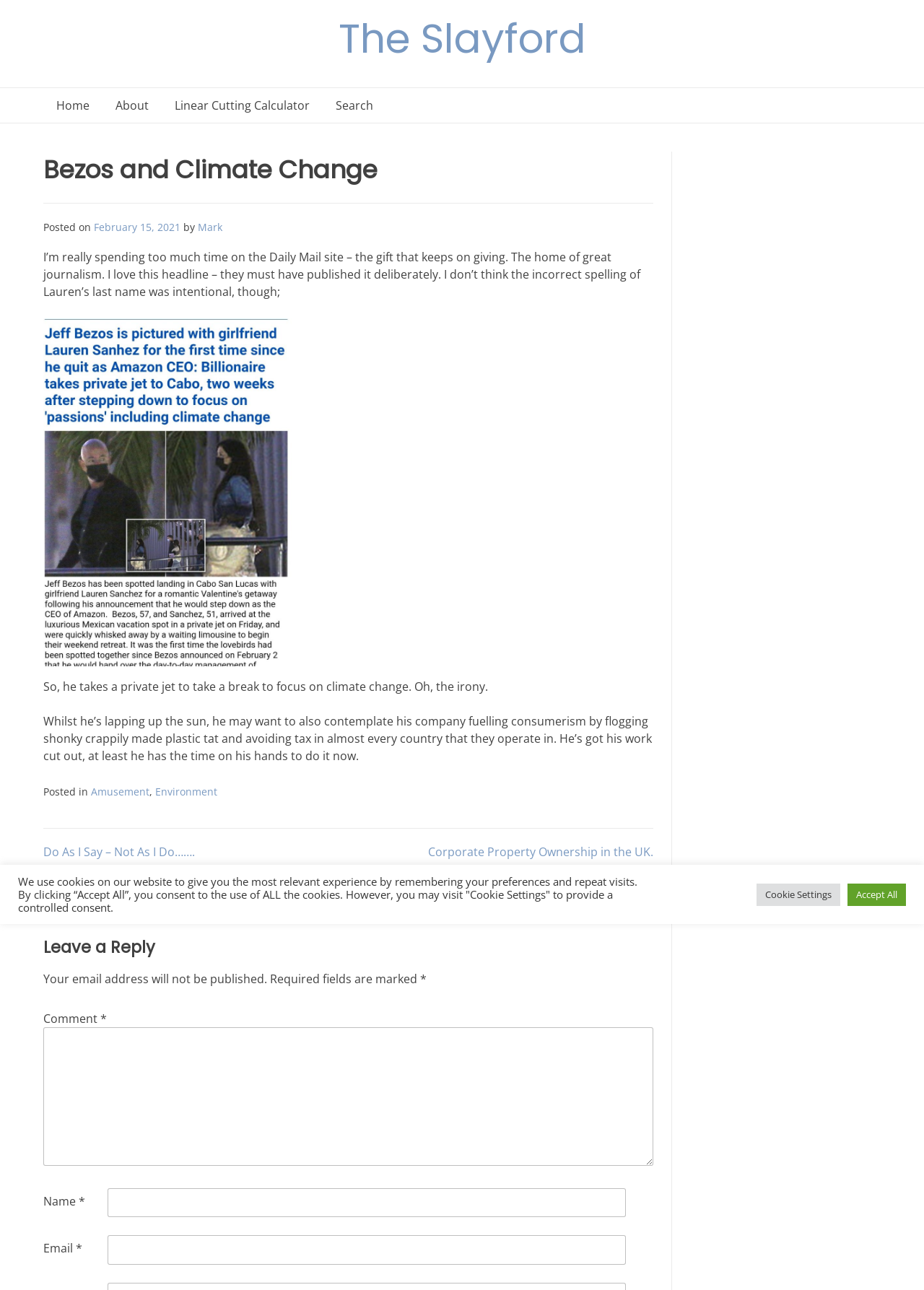What is the title of the previous post?
Provide a detailed answer to the question, using the image to inform your response.

I found the title of the previous post by looking at the post navigation section, where it lists the previous post with the title 'Do As I Say – Not As I Do…….'.